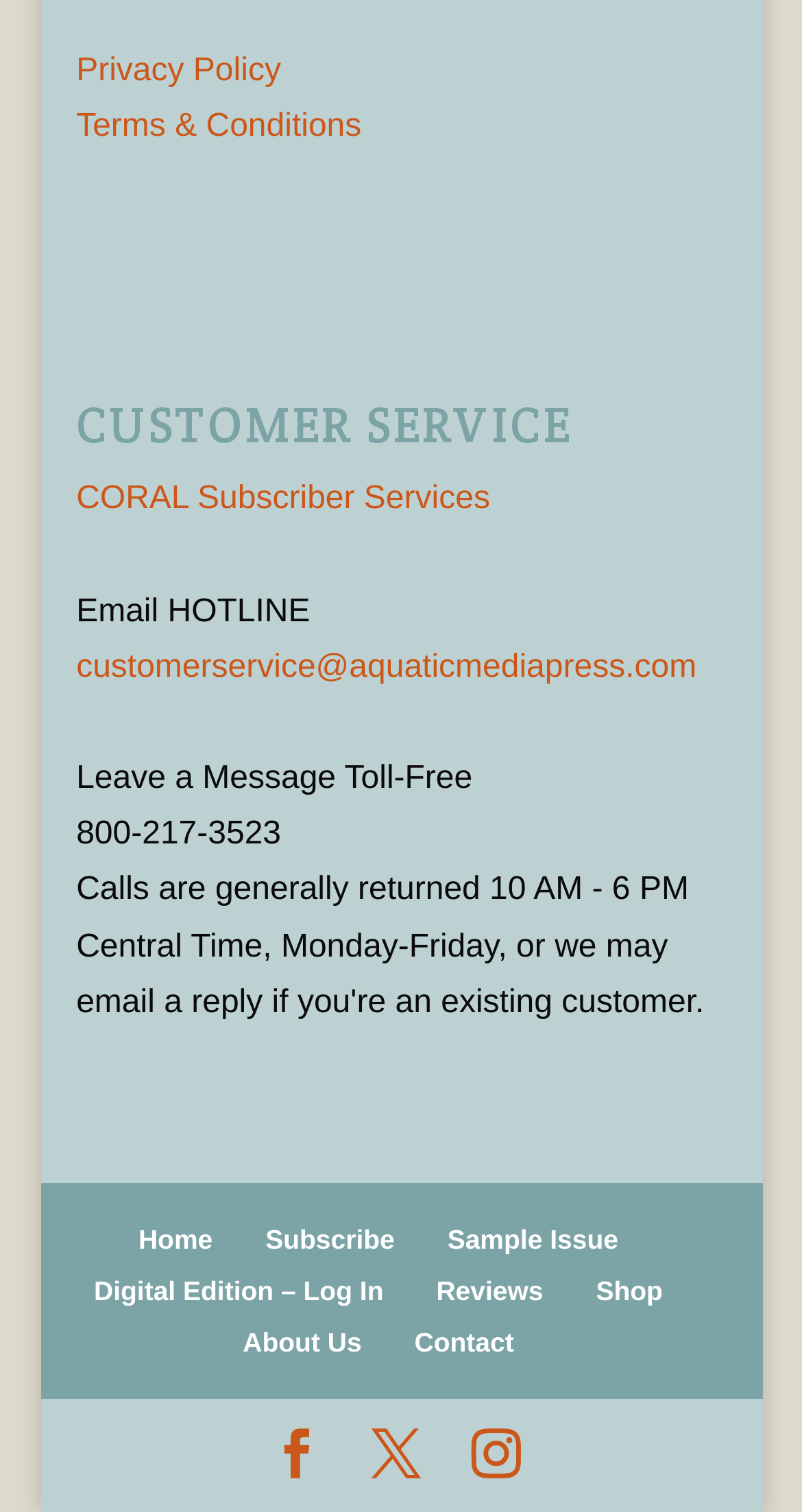Please give the bounding box coordinates of the area that should be clicked to fulfill the following instruction: "Go to home page". The coordinates should be in the format of four float numbers from 0 to 1, i.e., [left, top, right, bottom].

[0.173, 0.81, 0.265, 0.83]